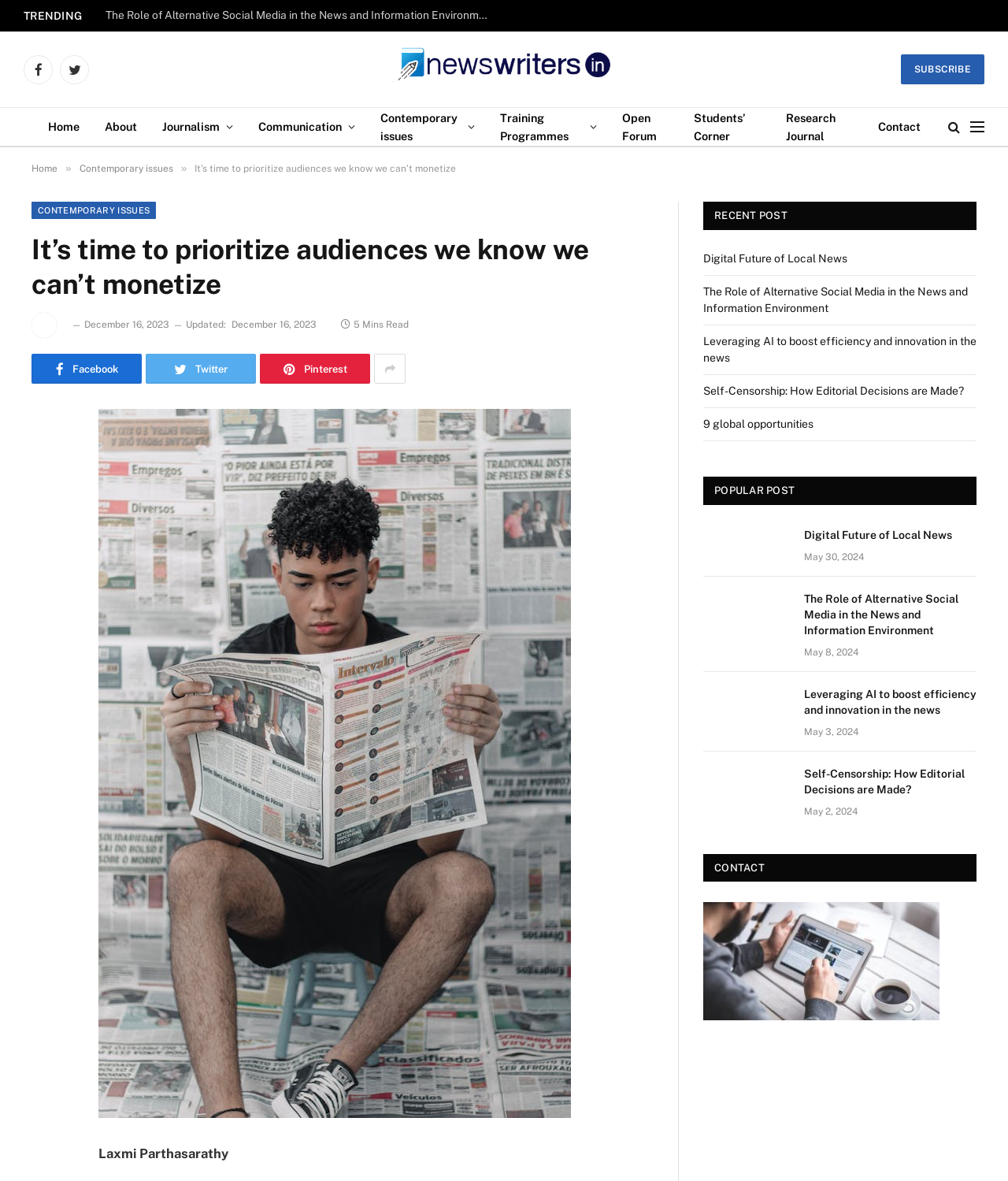Identify the headline of the webpage and generate its text content.

It’s time to prioritize audiences we know we can’t monetize